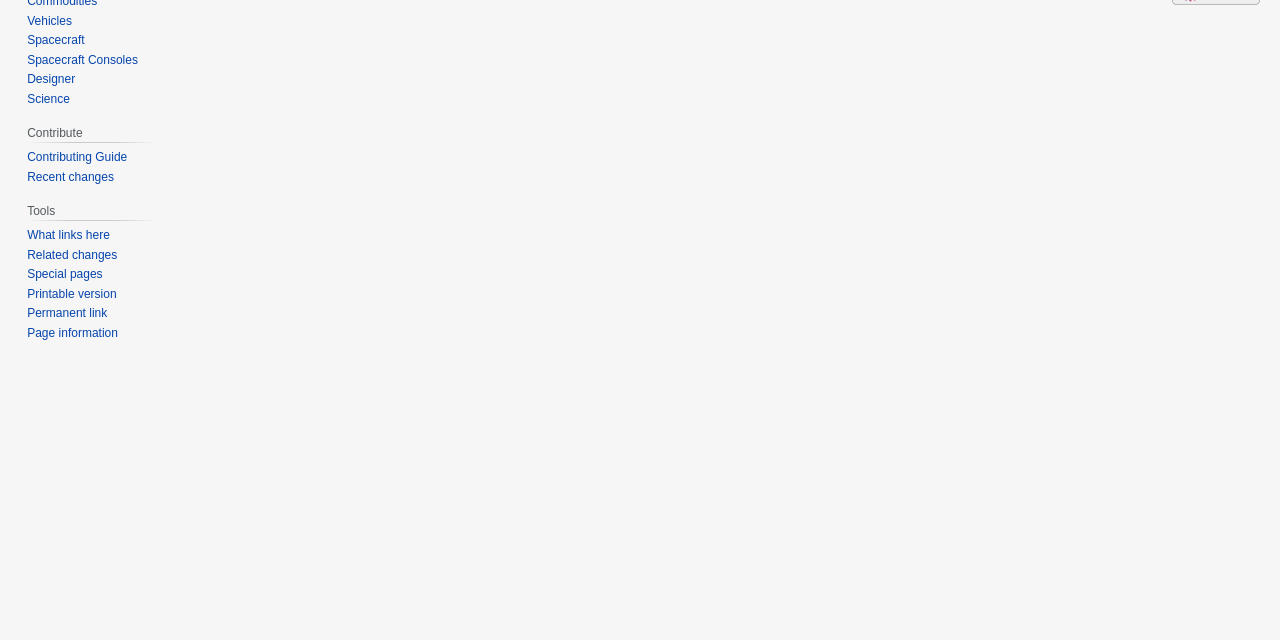Using the format (top-left x, top-left y, bottom-right x, bottom-right y), and given the element description, identify the bounding box coordinates within the screenshot: Designer

[0.021, 0.113, 0.059, 0.135]